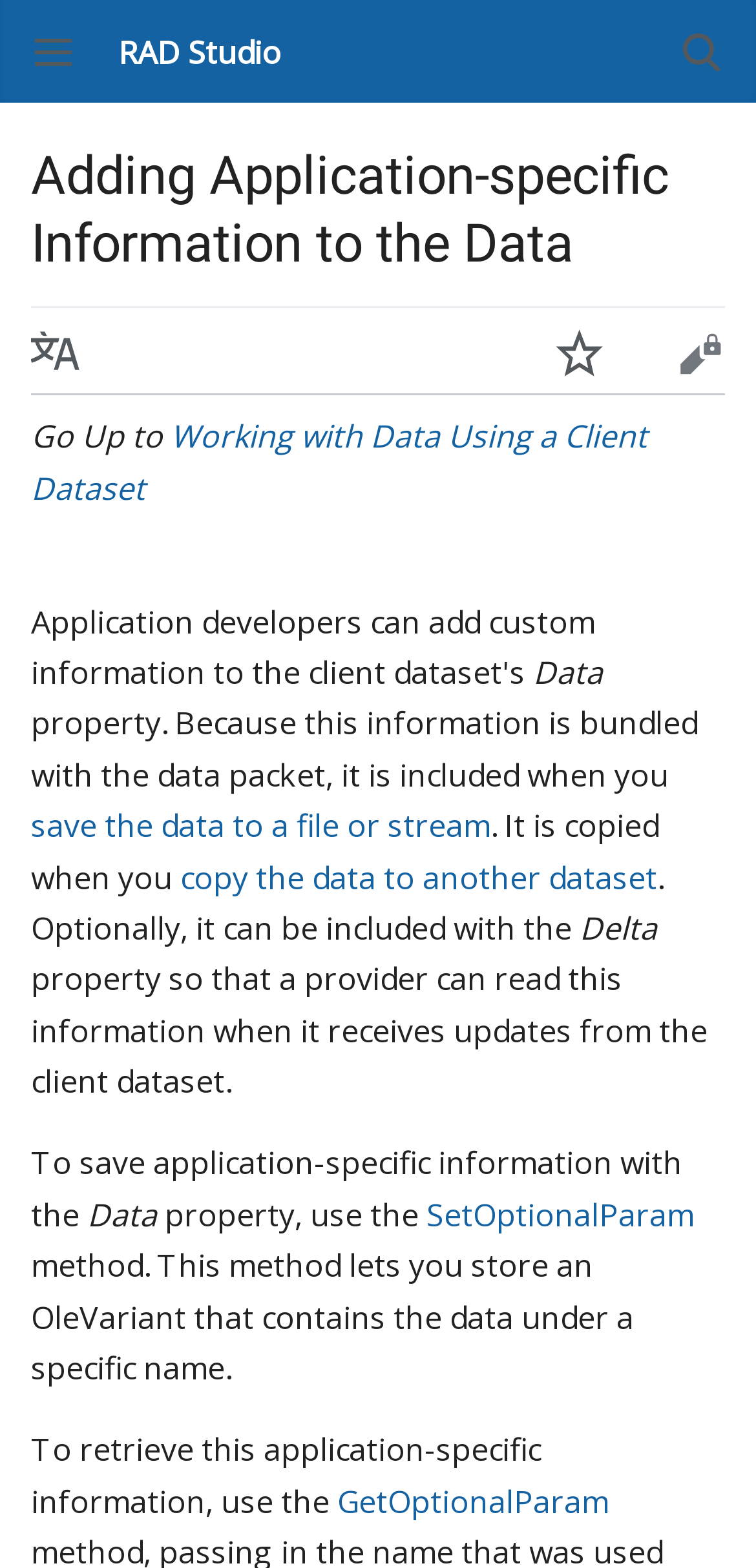Specify the bounding box coordinates for the region that must be clicked to perform the given instruction: "Go to Working with Data Using a Client Dataset".

[0.041, 0.265, 0.856, 0.325]